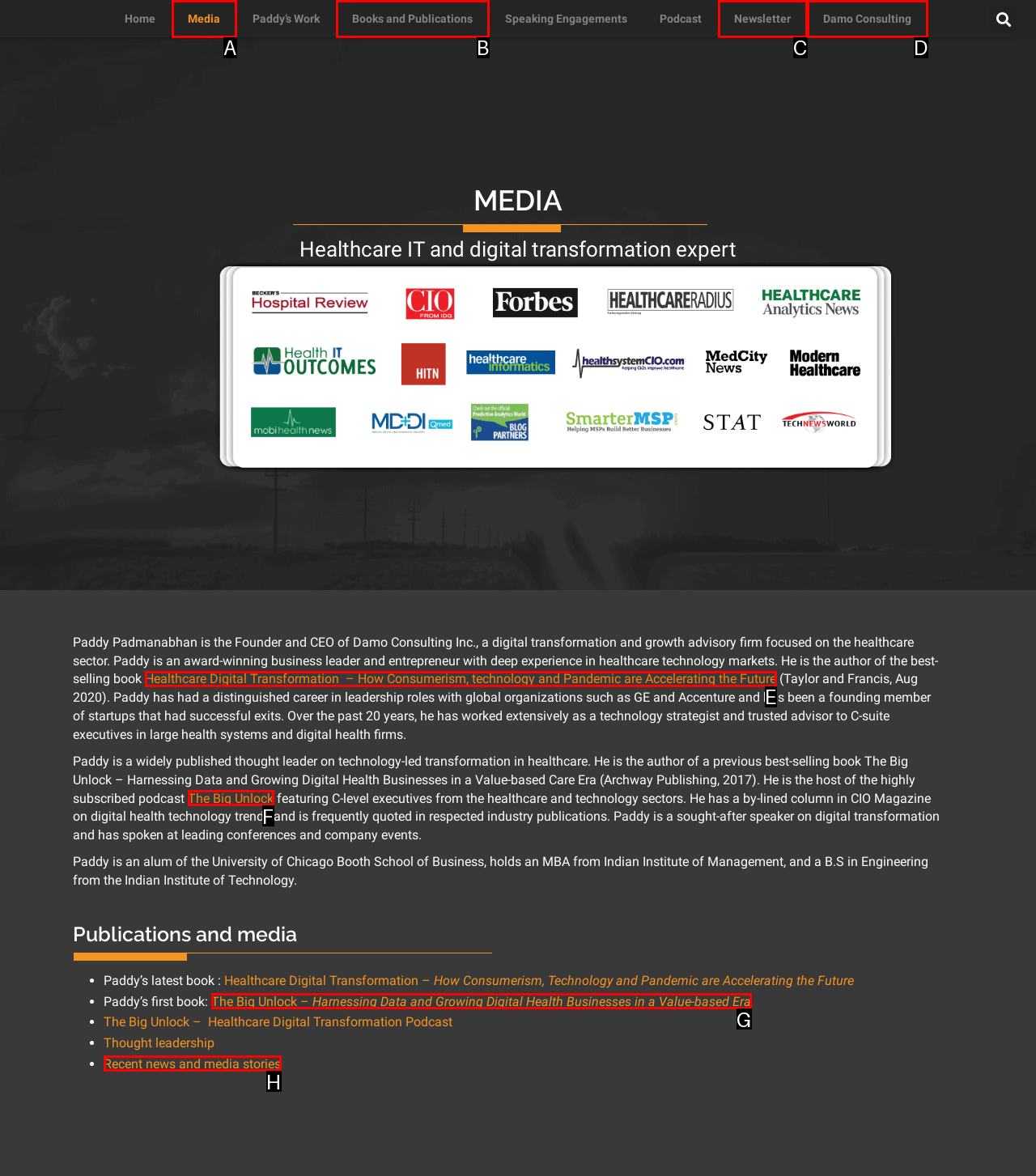Point out the option that aligns with the description: Recent news and media stories
Provide the letter of the corresponding choice directly.

H